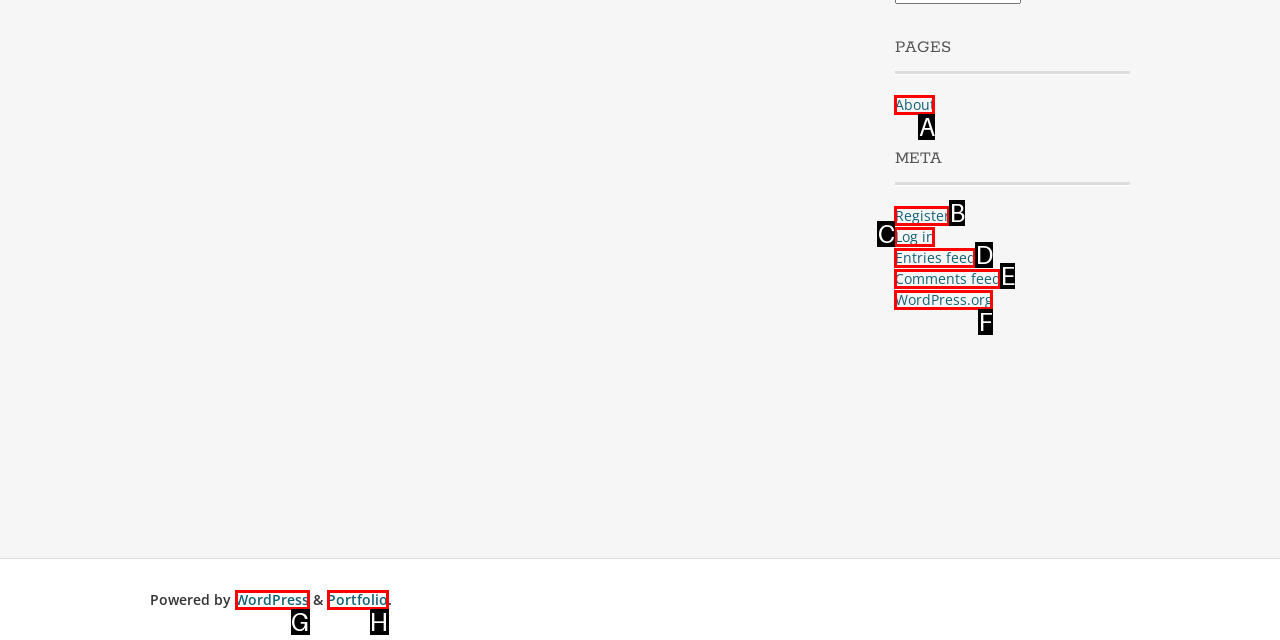Using the provided description: Portfolio, select the HTML element that corresponds to it. Indicate your choice with the option's letter.

H